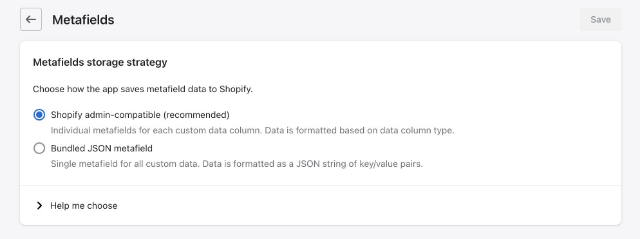Describe the image with as much detail as possible.

The image illustrates the settings page for configuring the metafield storage strategy in Shopify. It presents two options for how the app saves metafield data:

1. **Shopify admin-compatible (recommended)**: This option is selected by default and describes storing individual metafields for each custom data column. The data is organized based on the respective data column type, ensuring compatibility with Shopify's admin interface.

2. **Bundled JSON metafield**: The alternative option allows for a single metafield that encompasses all custom data. Here, data is formatted as a JSON string of key-value pairs, offering a more compact storage solution.

The interface encourages users to select their desired option, optimizing the way metafield data integrates with their Shopify store.